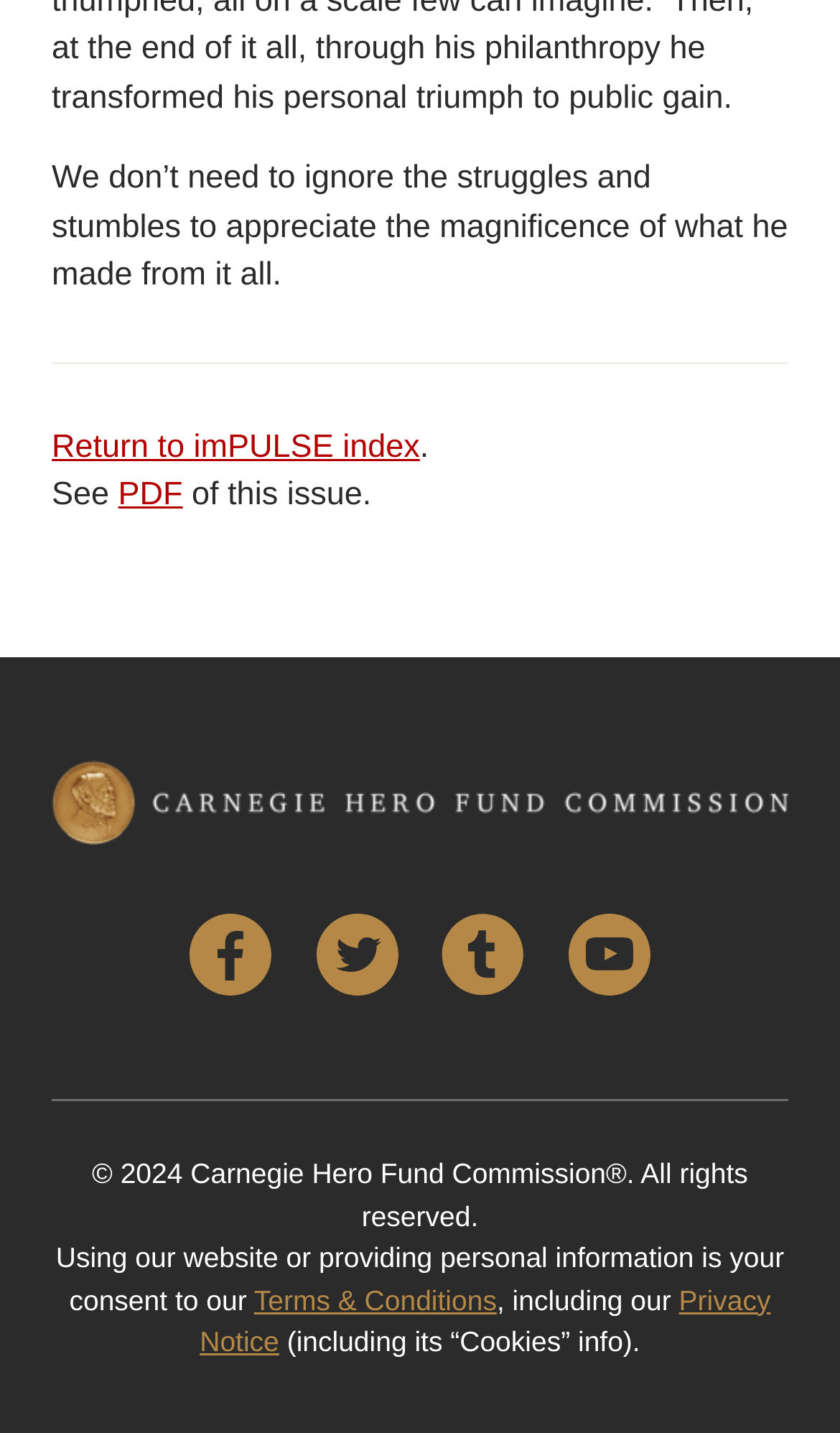Provide the bounding box coordinates of the UI element this sentence describes: "Privacy Notice".

[0.238, 0.896, 0.918, 0.948]